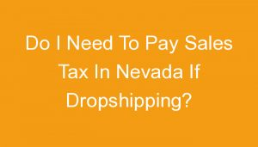What is the topic of the content?
Provide a short answer using one word or a brief phrase based on the image.

dropshipping